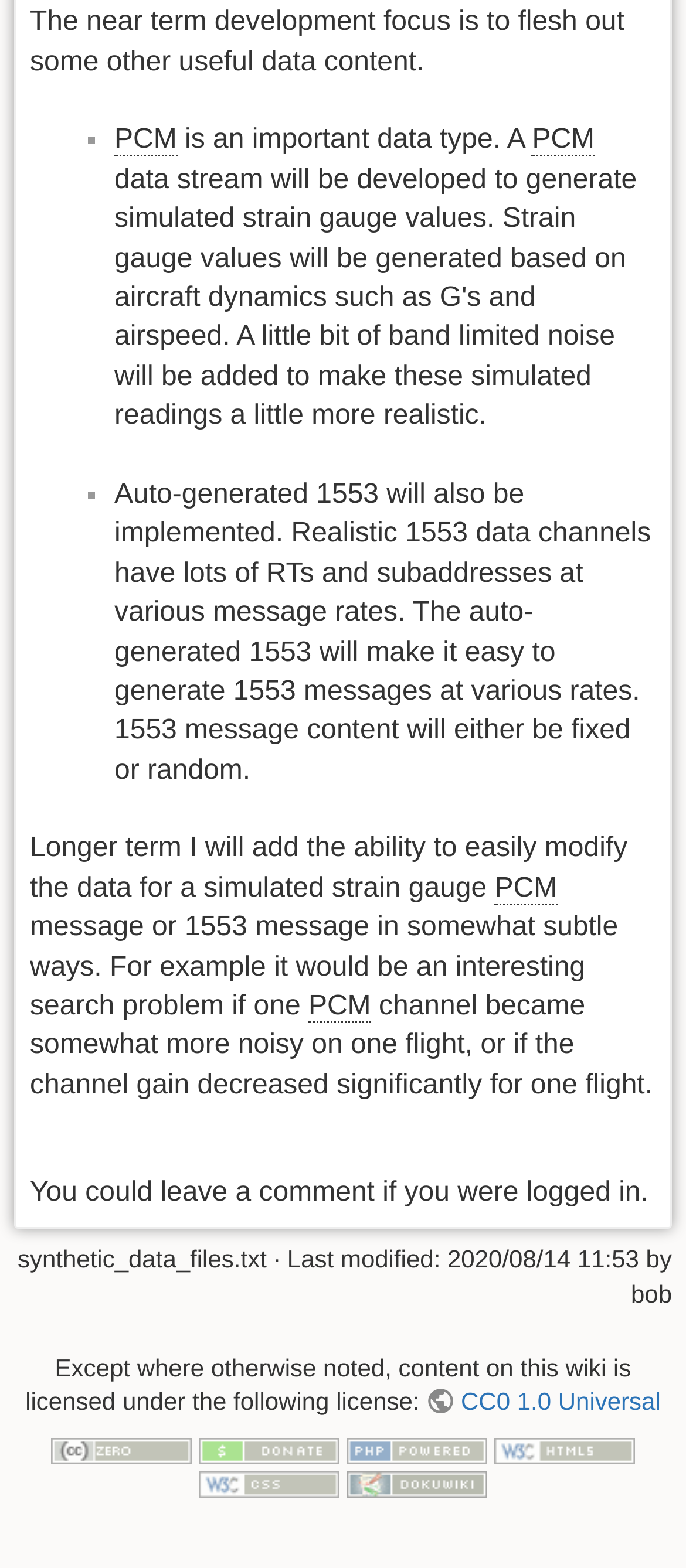Kindly respond to the following question with a single word or a brief phrase: 
What is the focus of near-term development?

Flesh out useful data content